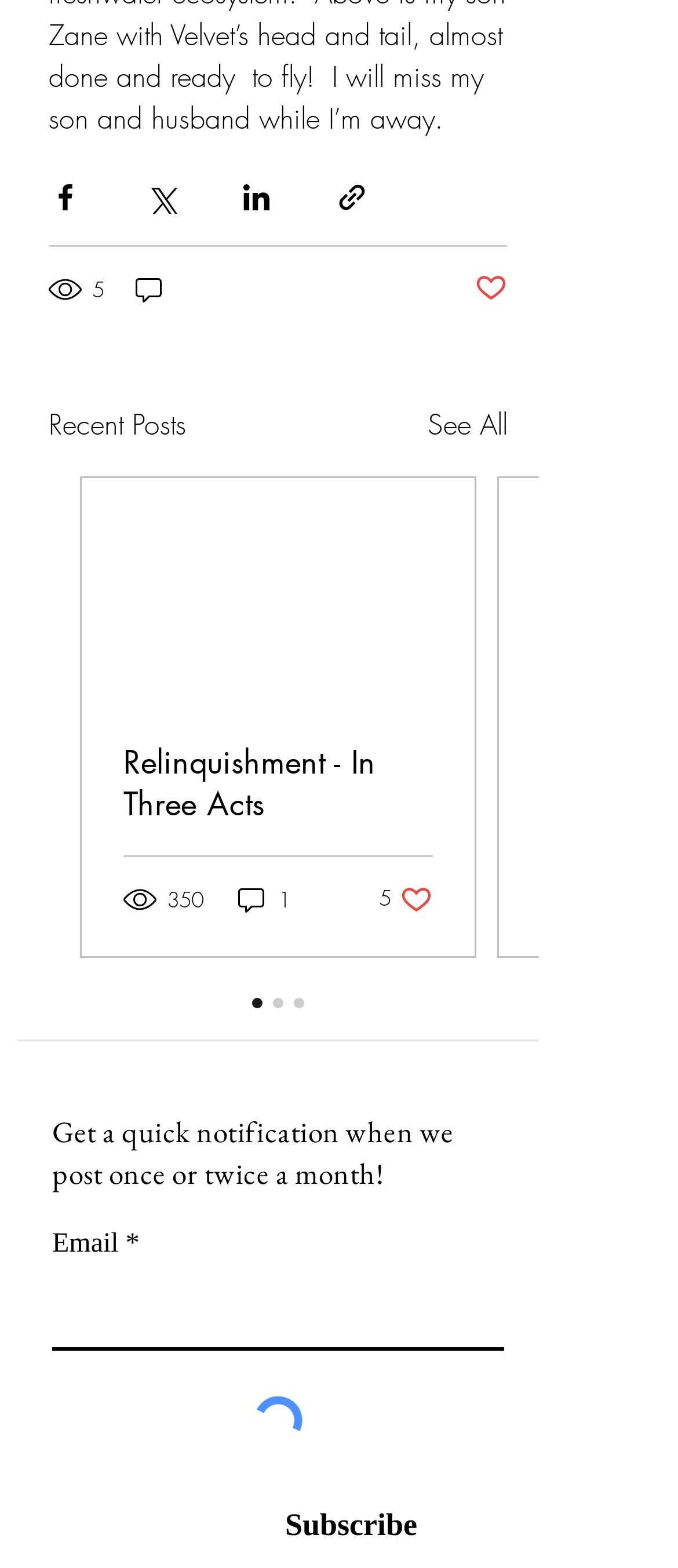How many comments does the second post have?
By examining the image, provide a one-word or phrase answer.

1 comment